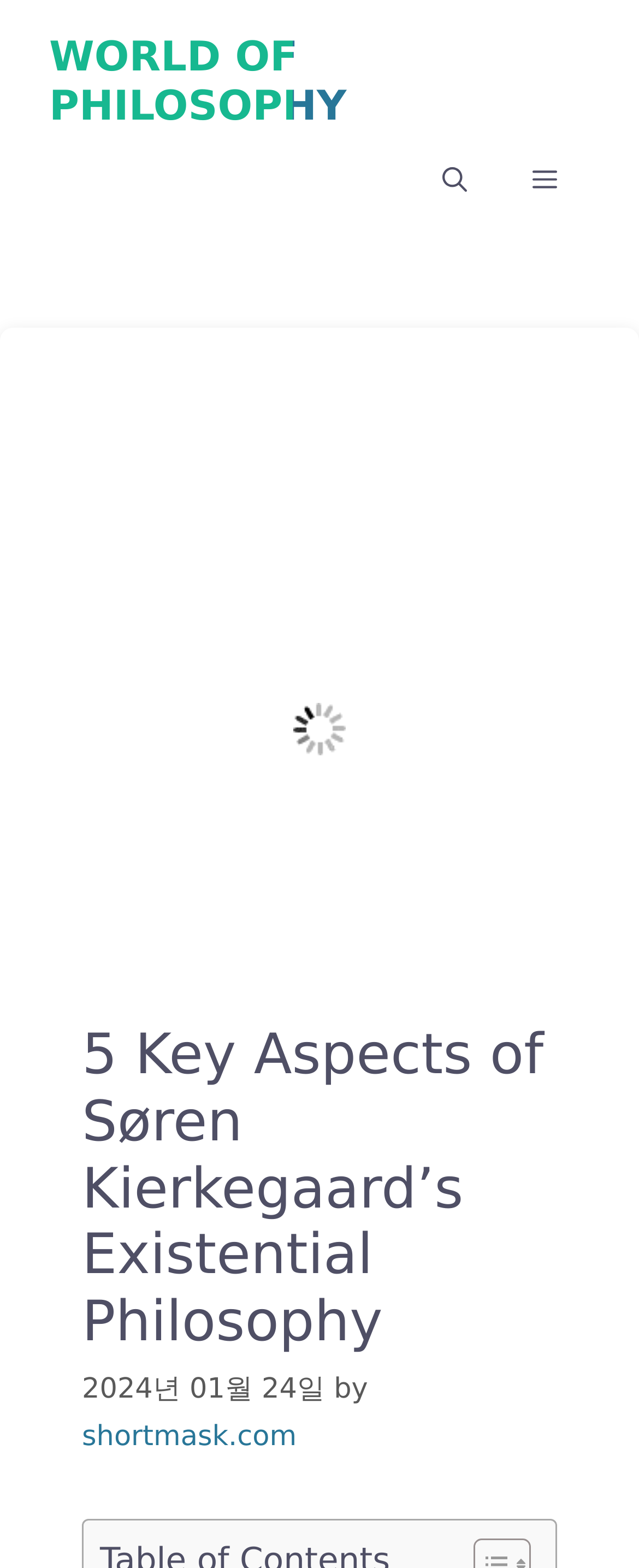Please answer the following question using a single word or phrase: 
What is the name of the person whose philosophy is being discussed?

Søren Kierkegaard